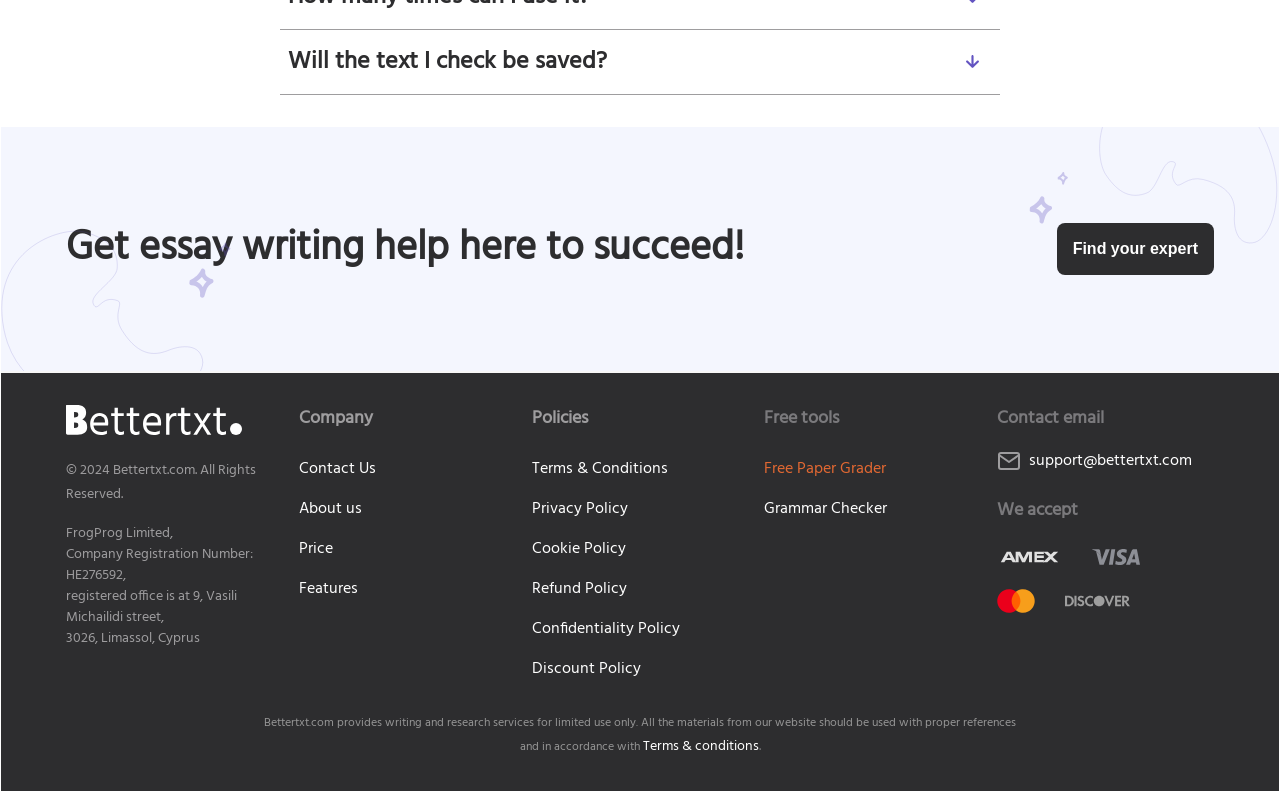Please identify the bounding box coordinates of the element I need to click to follow this instruction: "Click the 'Free Paper Grader' link".

[0.597, 0.578, 0.767, 0.608]